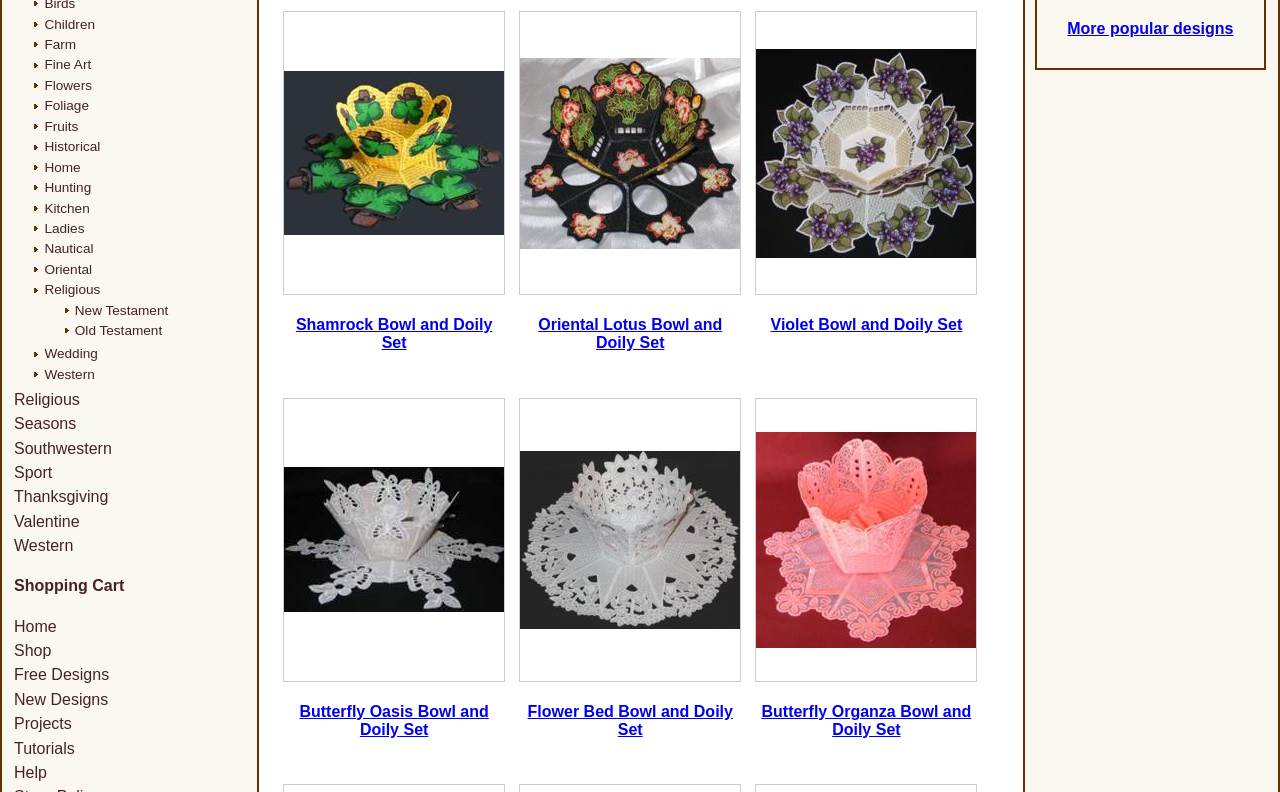Please determine the bounding box coordinates of the element to click on in order to accomplish the following task: "Go to Home". Ensure the coordinates are four float numbers ranging from 0 to 1, i.e., [left, top, right, bottom].

[0.035, 0.202, 0.063, 0.221]